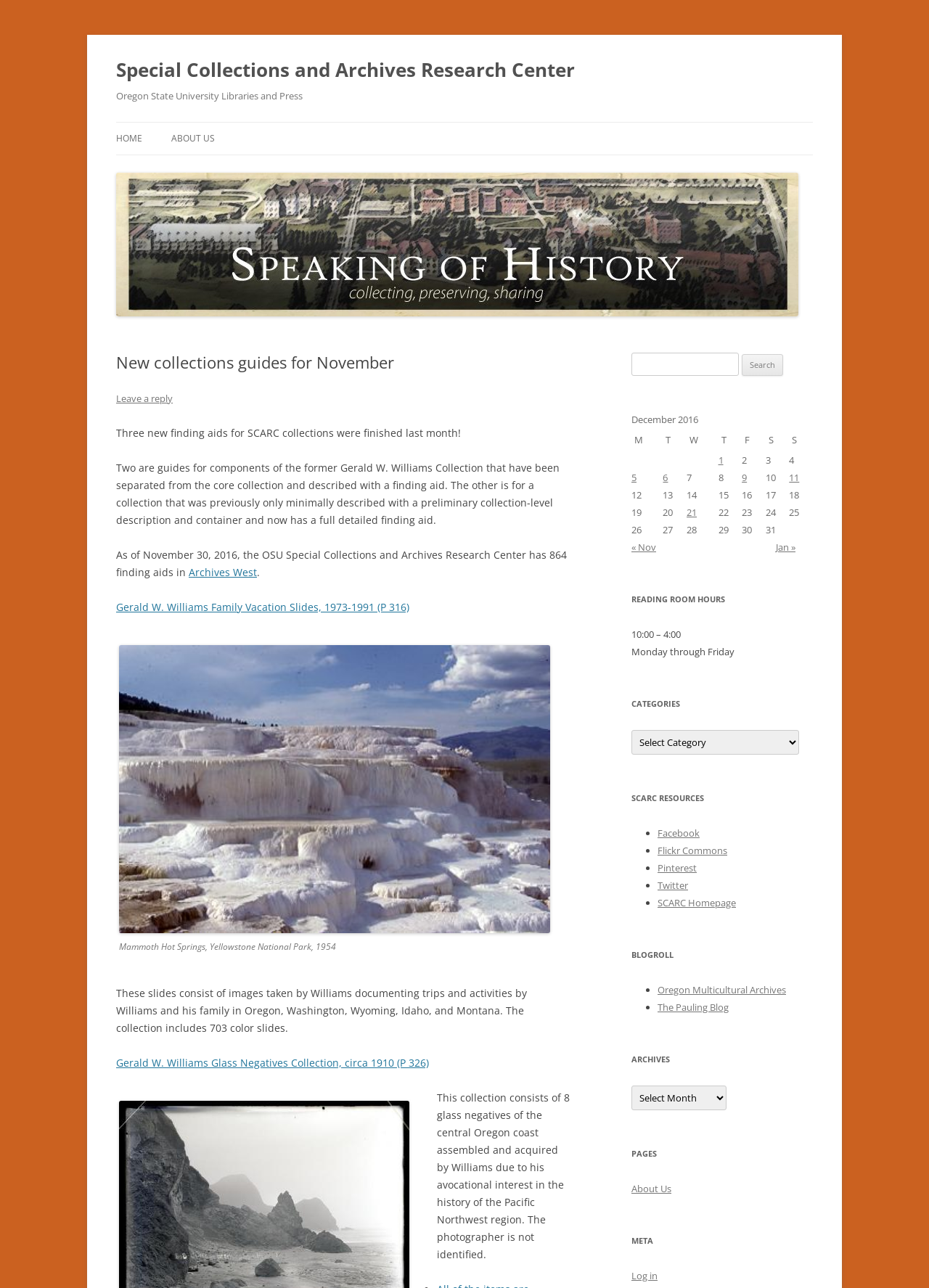Locate the UI element that matches the description Twitter in the webpage screenshot. Return the bounding box coordinates in the format (top-left x, top-left y, bottom-right x, bottom-right y), with values ranging from 0 to 1.

[0.708, 0.682, 0.741, 0.693]